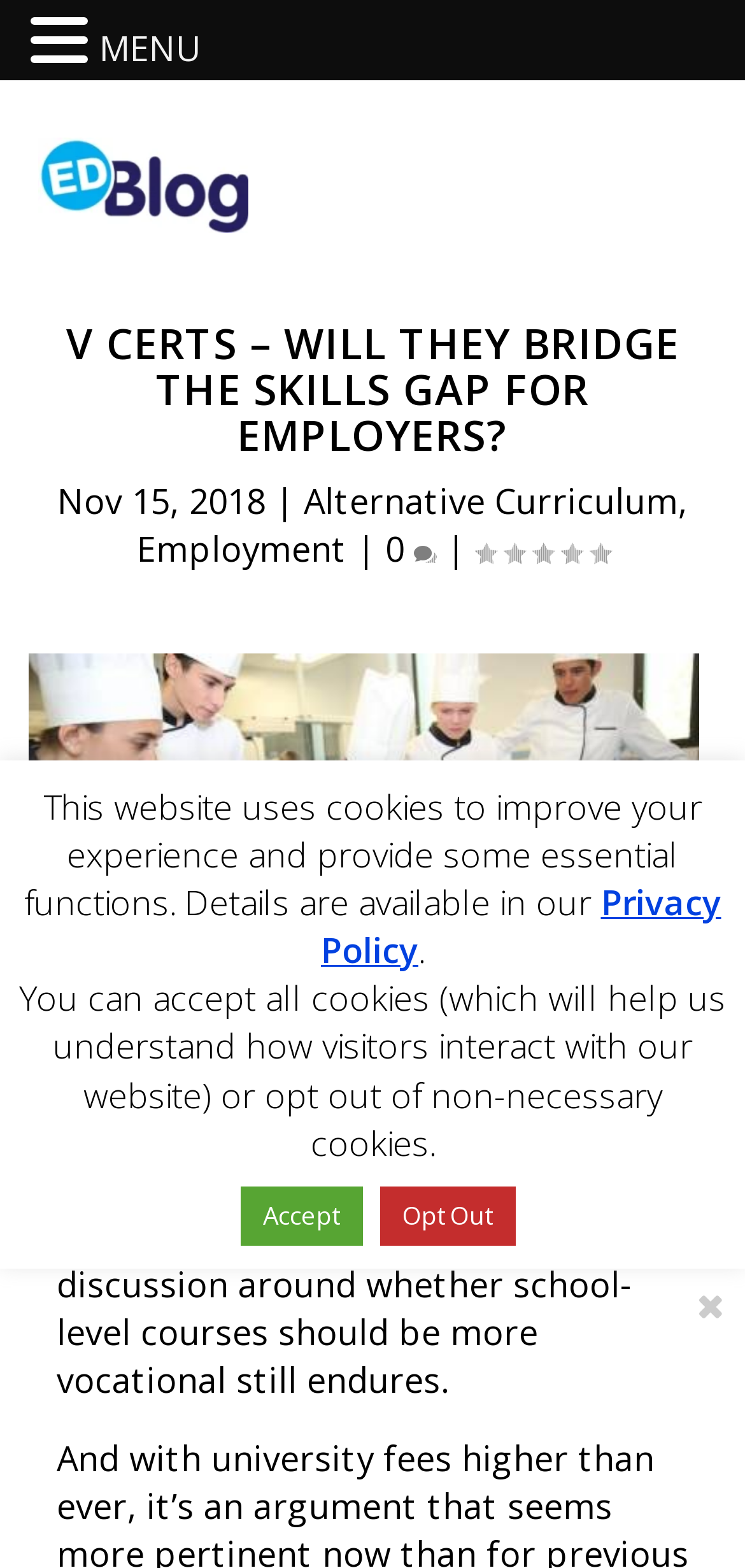Please mark the clickable region by giving the bounding box coordinates needed to complete this instruction: "Read the article about V Certs".

[0.076, 0.203, 0.924, 0.304]